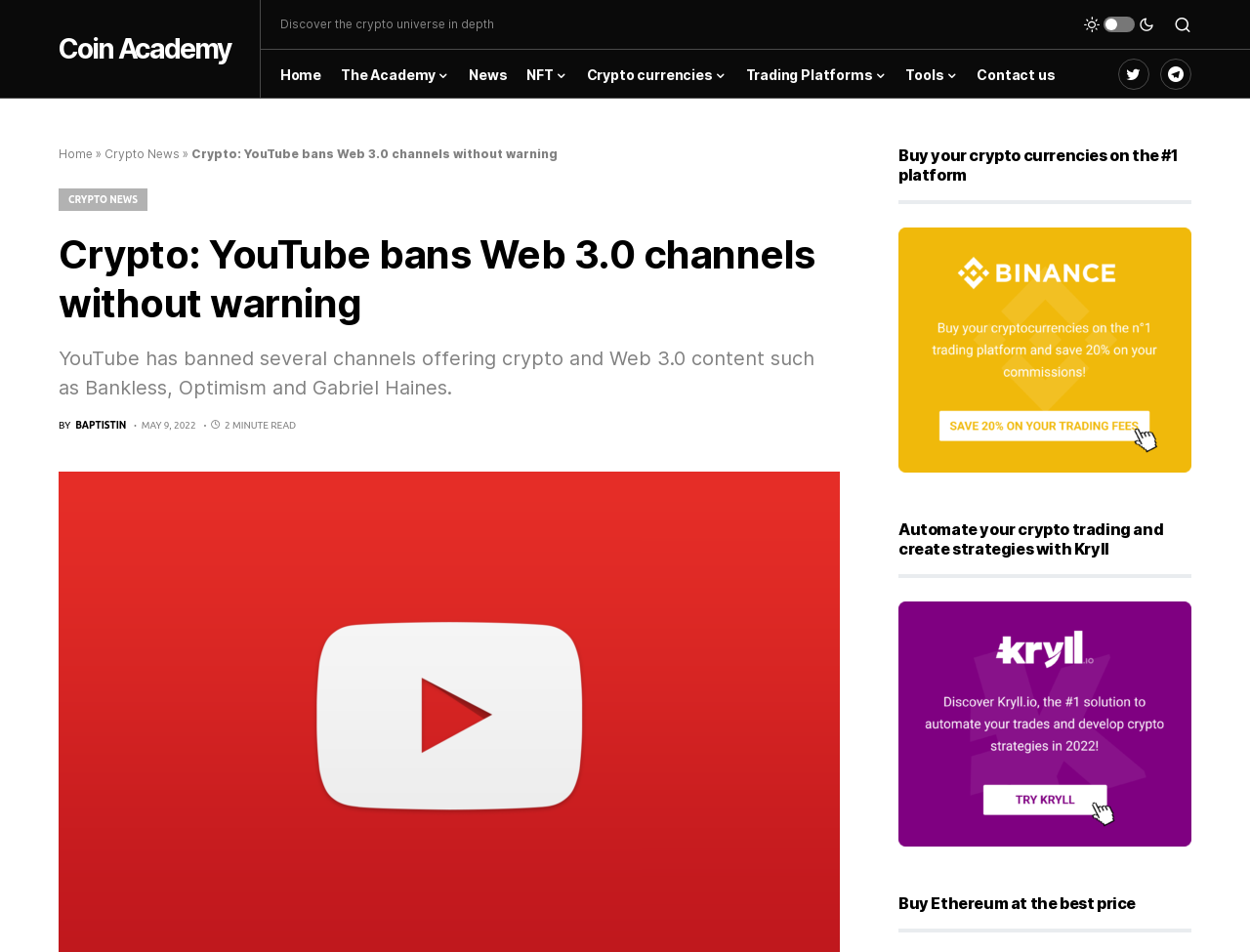What is the date of the current news article?
Using the image, respond with a single word or phrase.

MAY 9, 2022